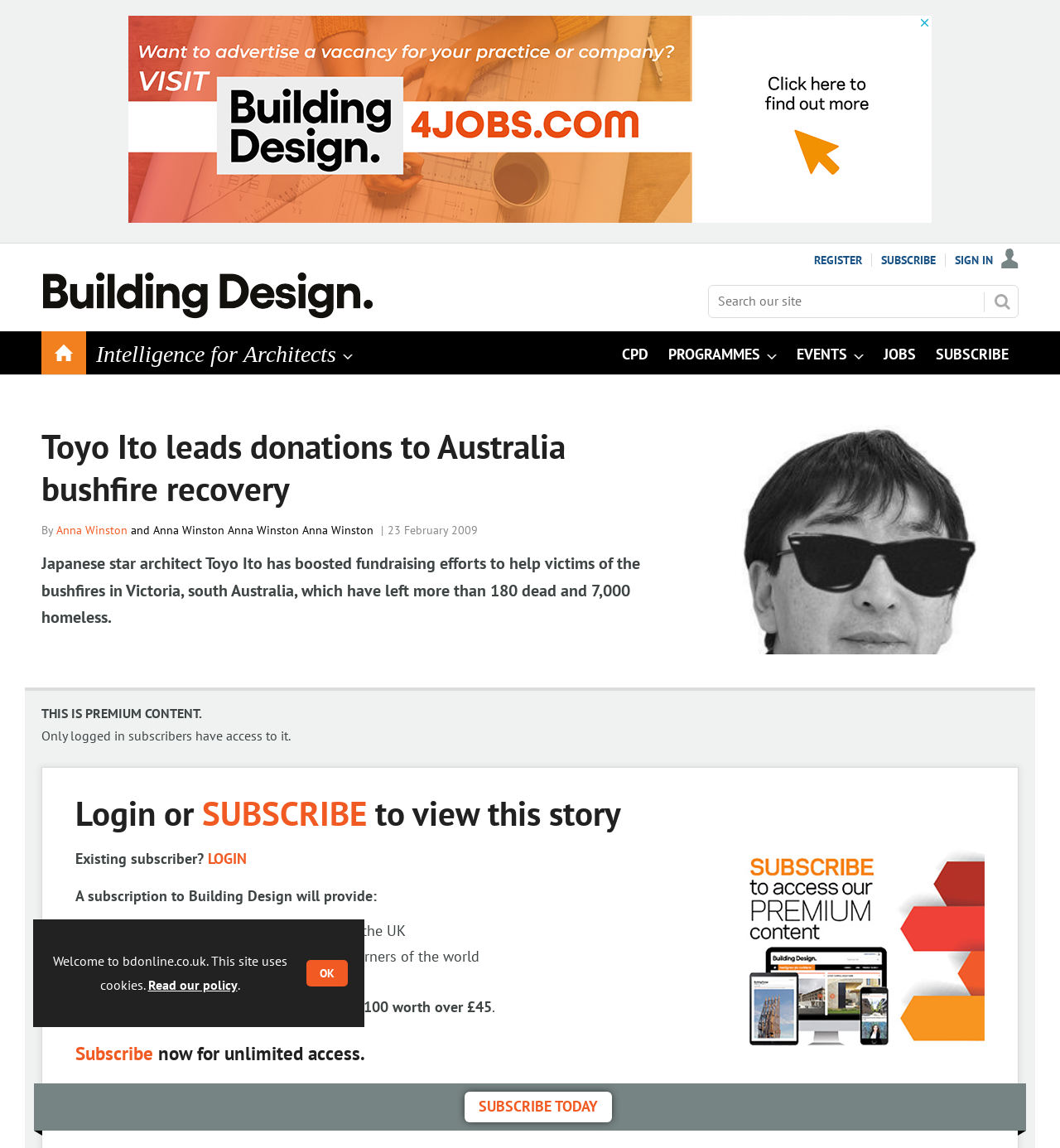Locate the bounding box coordinates of the item that should be clicked to fulfill the instruction: "Explore the 'EVENTS' section".

[0.742, 0.288, 0.824, 0.326]